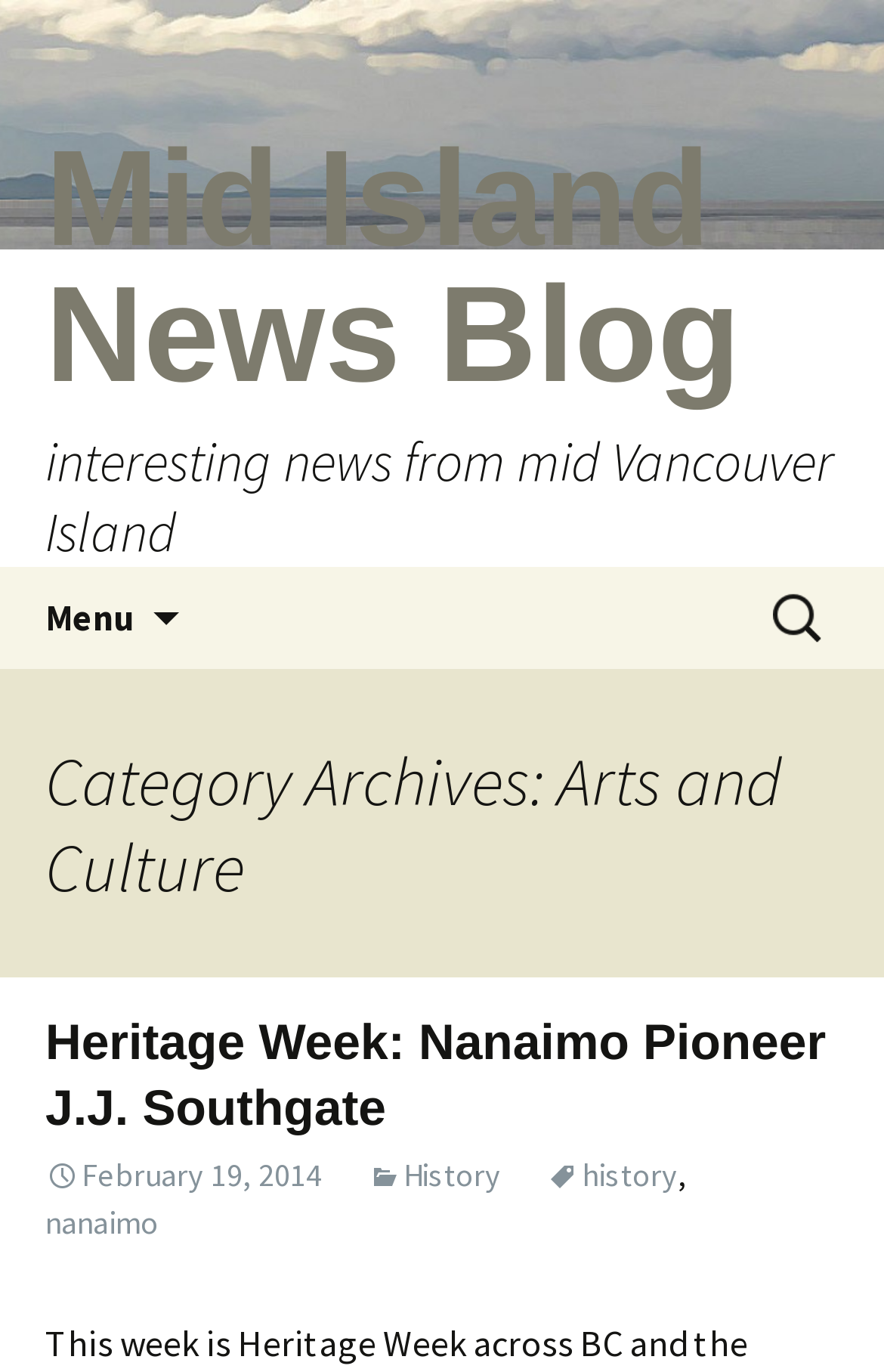What is the date of the current post?
Refer to the image and provide a concise answer in one word or phrase.

February 19, 2014